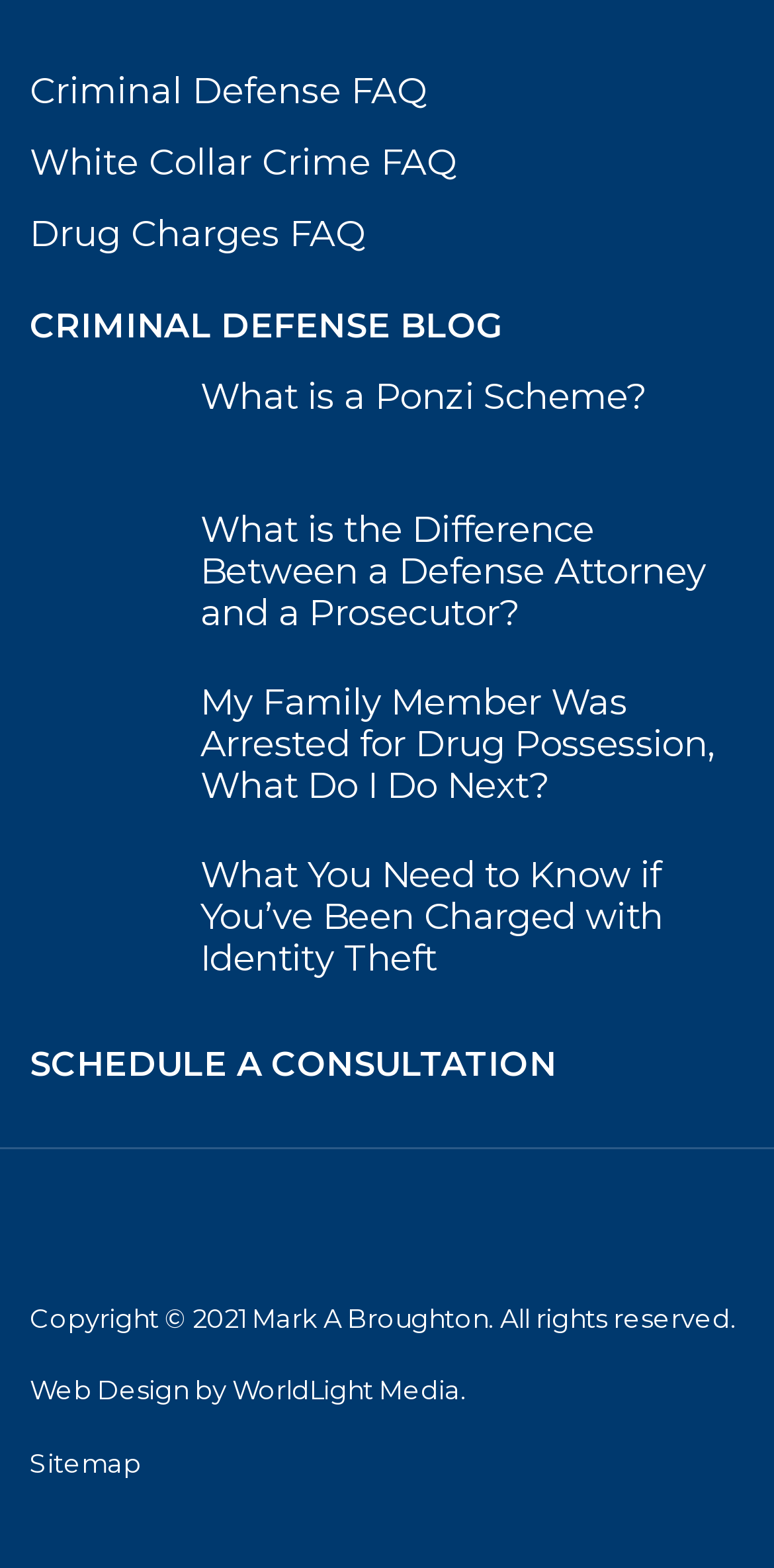Using the description: "Criminal Defense FAQ", determine the UI element's bounding box coordinates. Ensure the coordinates are in the format of four float numbers between 0 and 1, i.e., [left, top, right, bottom].

[0.038, 0.044, 0.551, 0.072]